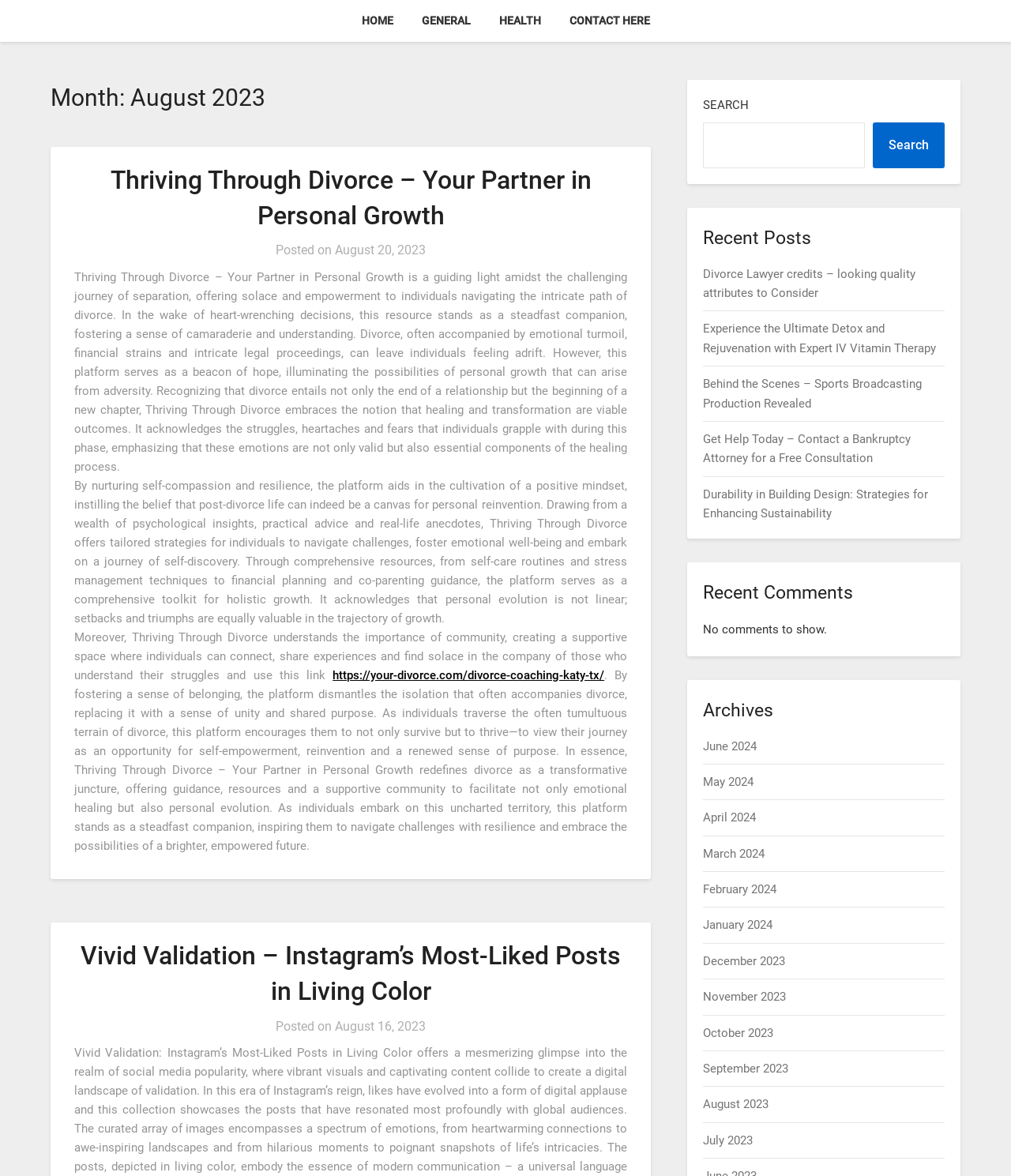Create a detailed summary of the webpage's content and design.

The webpage is titled "August 2023 – Prison vision" and has a navigation menu at the top with four links: "HOME", "GENERAL", "HEALTH", and "CONTACT HERE". Below the navigation menu, there is a header section with a heading "Month: August 2023".

The main content of the webpage is divided into two sections. The first section is an article titled "Thriving Through Divorce – Your Partner in Personal Growth", which discusses the importance of self-compassion, resilience, and community support during the divorce process. The article is accompanied by a link to a divorce coaching service.

The second section is a collection of recent posts, including "Vivid Validation – Instagram’s Most-Liked Posts in Living Color", "Divorce Lawyer credits – looking quality attributes to Consider", "Experience the Ultimate Detox and Rejuvenation with Expert IV Vitamin Therapy", and several others. Each post has a link to read more.

On the right-hand side of the webpage, there is a search bar with a button labeled "Search". Below the search bar, there are three sections: "Recent Posts", "Recent Comments", and "Archives". The "Recent Posts" section lists several links to recent articles, while the "Recent Comments" section indicates that there are no comments to show. The "Archives" section lists links to monthly archives from June 2024 to July 2023.

Overall, the webpage appears to be a blog or online publication focused on personal growth, wellness, and relationships, with a particular emphasis on divorce and separation.